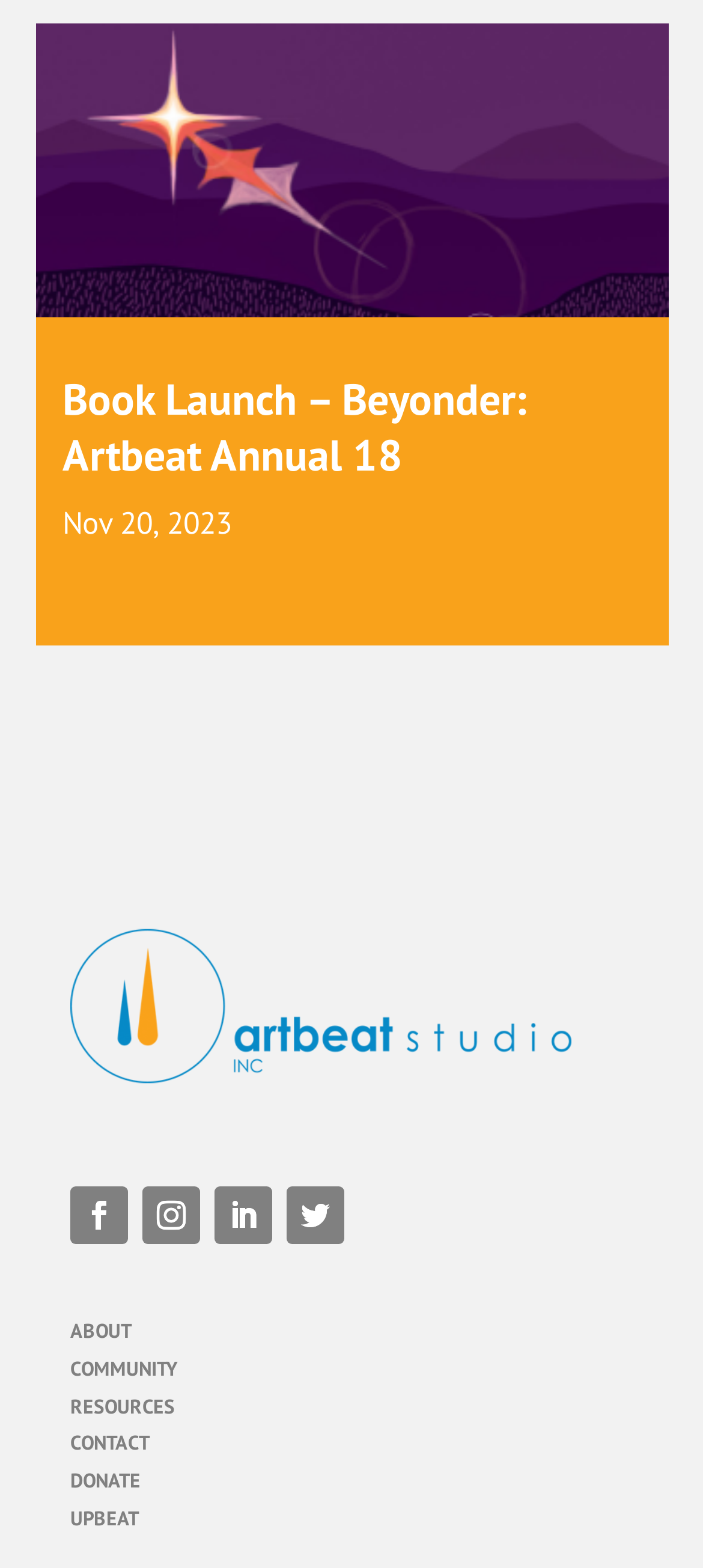Look at the image and write a detailed answer to the question: 
How many navigation links are there?

I counted the number of navigation links by looking at the links at the bottom of the webpage. There are six links with text, so I concluded that there are six navigation links.